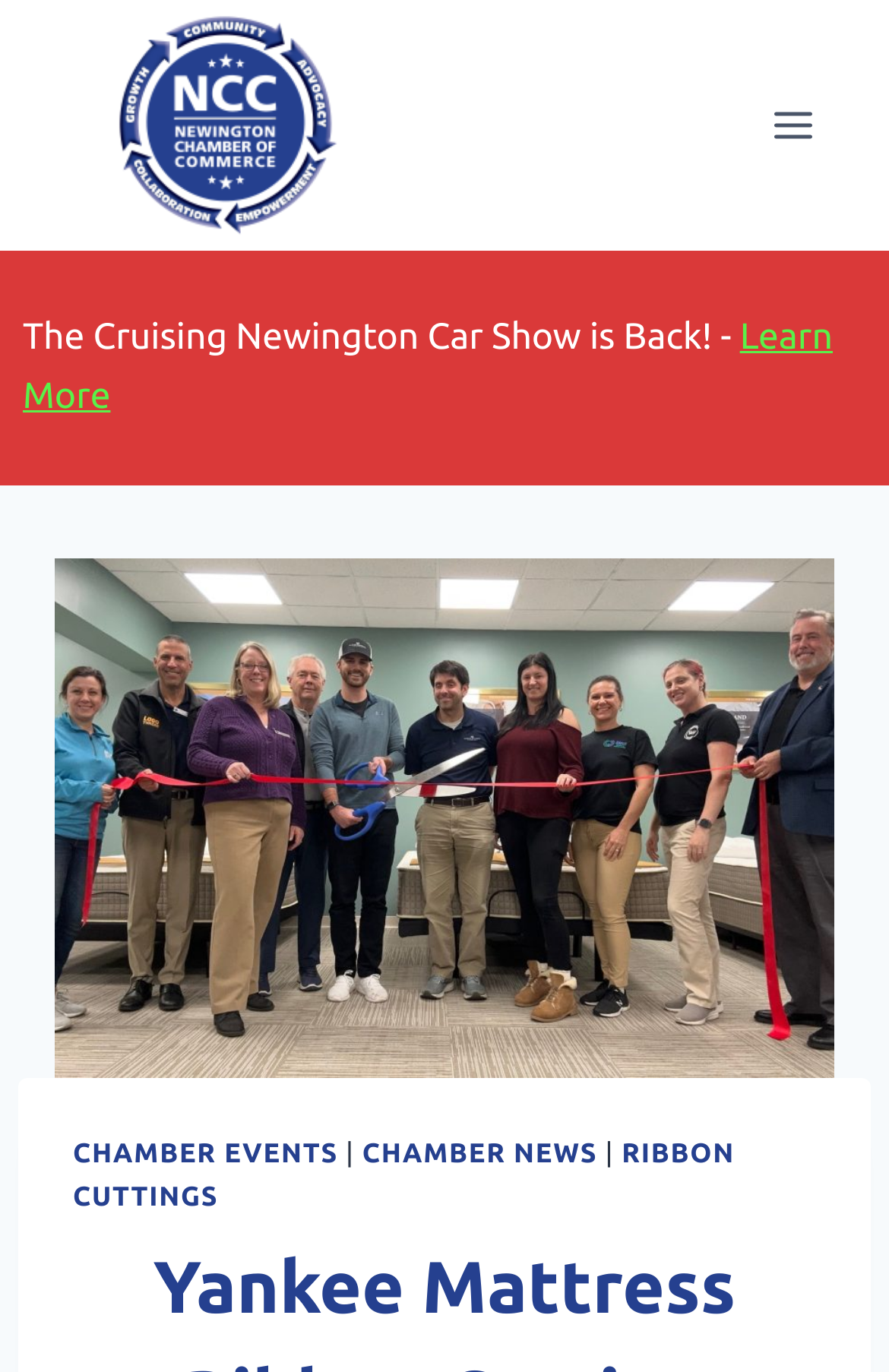Bounding box coordinates are specified in the format (top-left x, top-left y, bottom-right x, bottom-right y). All values are floating point numbers bounded between 0 and 1. Please provide the bounding box coordinate of the region this sentence describes: alt="Newington Chamber of Commerce"

[0.113, 0.0, 0.395, 0.183]